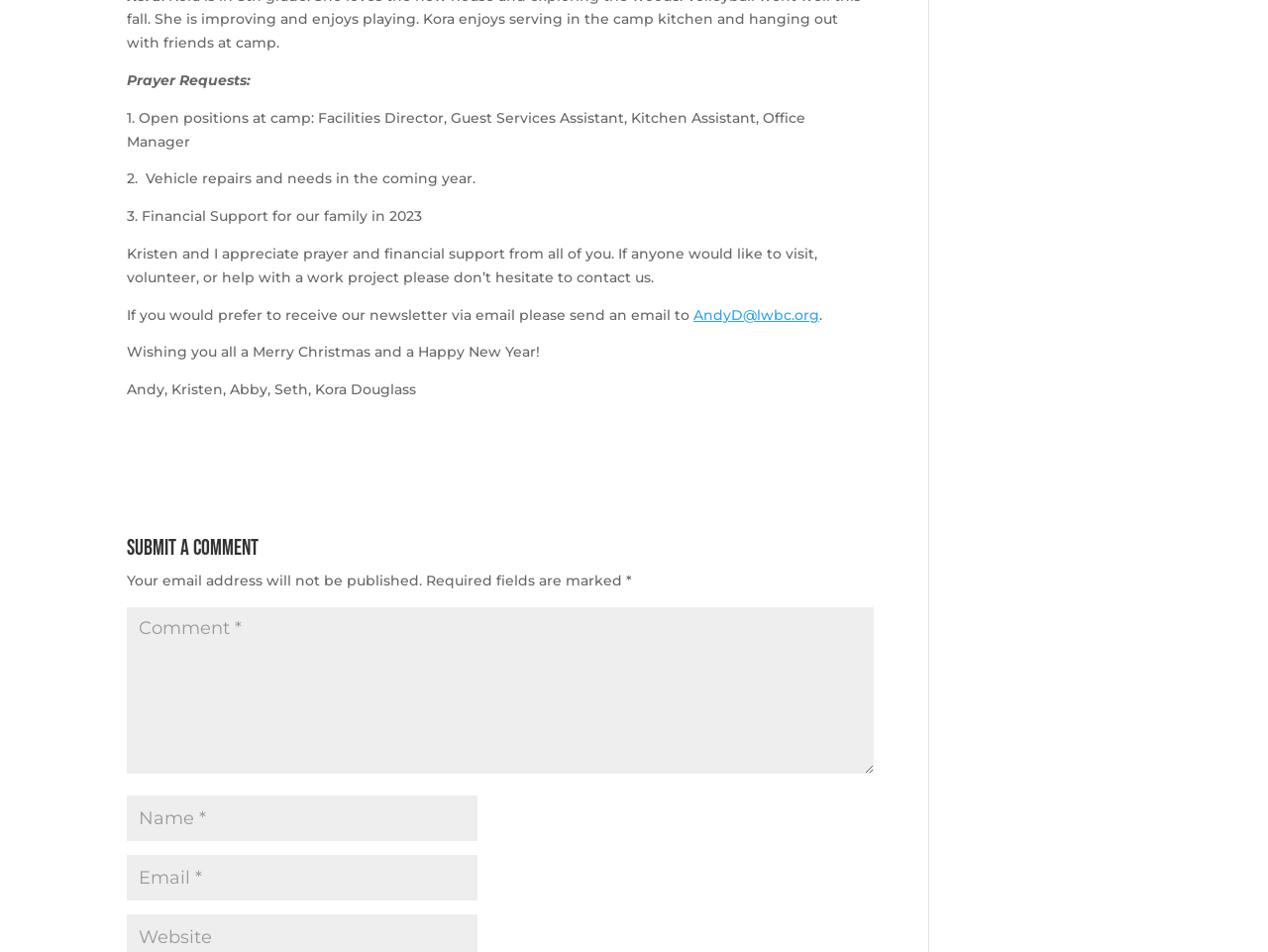Please provide a comprehensive response to the question below by analyzing the image: 
How can one receive the newsletter via email?

The webpage provides an email address AndyD@lwbc.org where one can send an email to receive the newsletter via email. This information is mentioned in the static text element with ID 172.